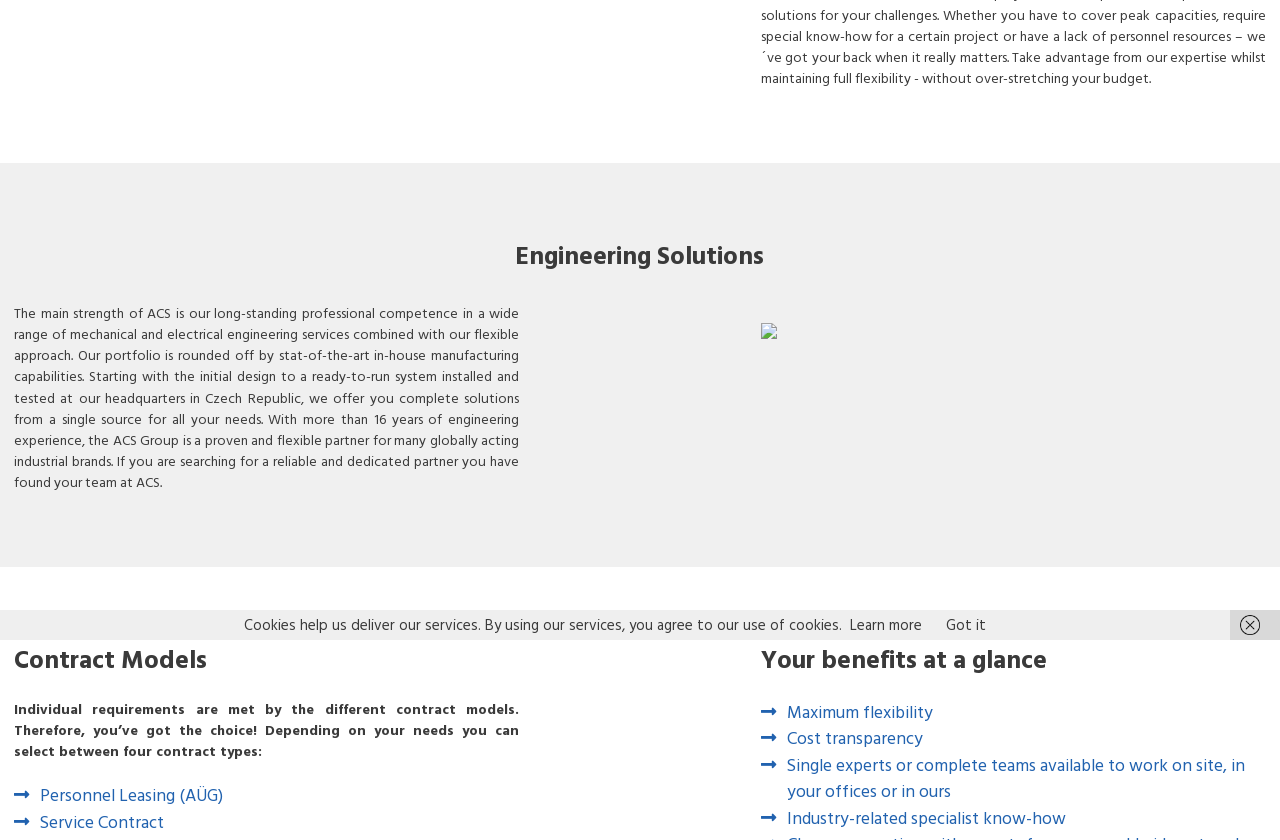Given the element description: "Got it", predict the bounding box coordinates of this UI element. The coordinates must be four float numbers between 0 and 1, given as [left, top, right, bottom].

[0.739, 0.73, 0.77, 0.755]